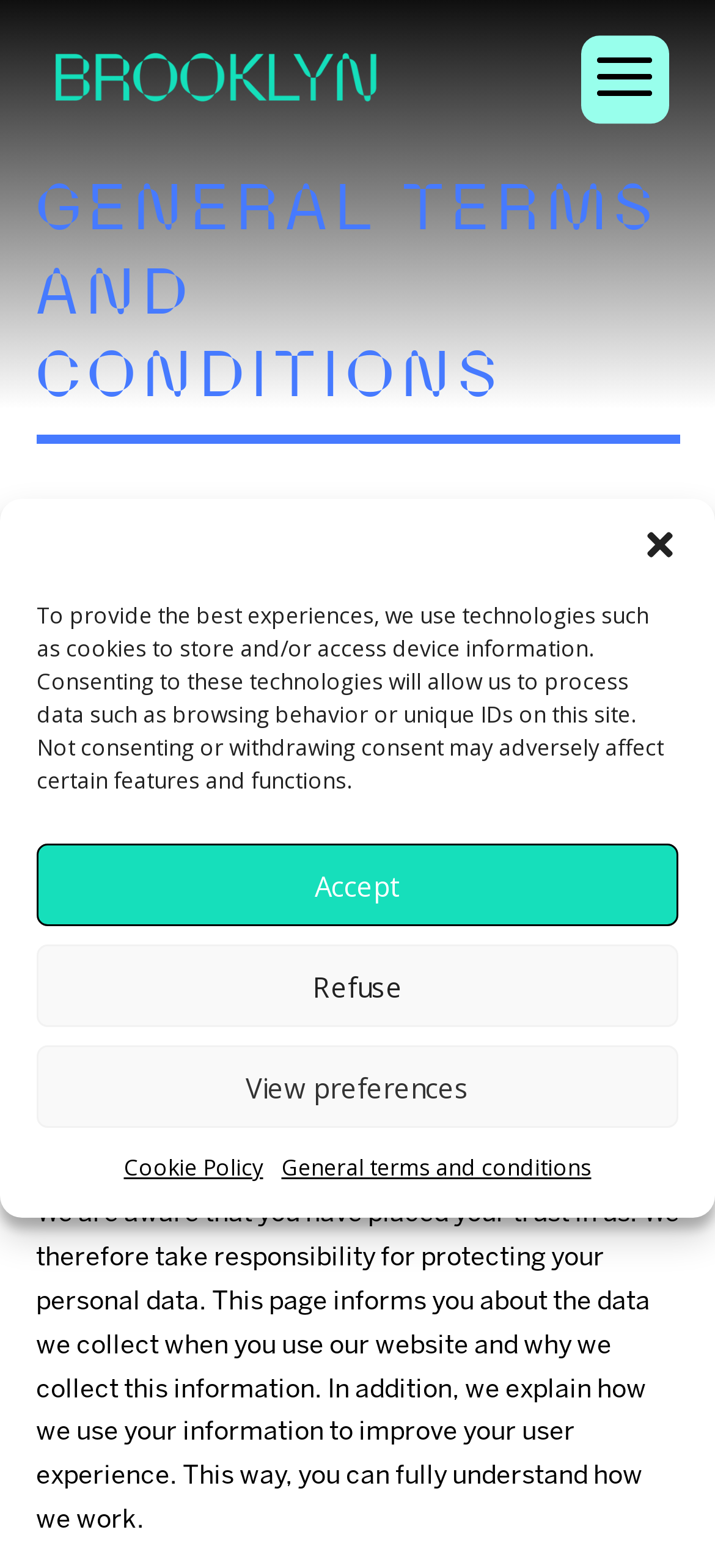Determine the bounding box coordinates for the clickable element required to fulfill the instruction: "Click the Close dialog button". Provide the coordinates as four float numbers between 0 and 1, i.e., [left, top, right, bottom].

[0.897, 0.336, 0.949, 0.359]